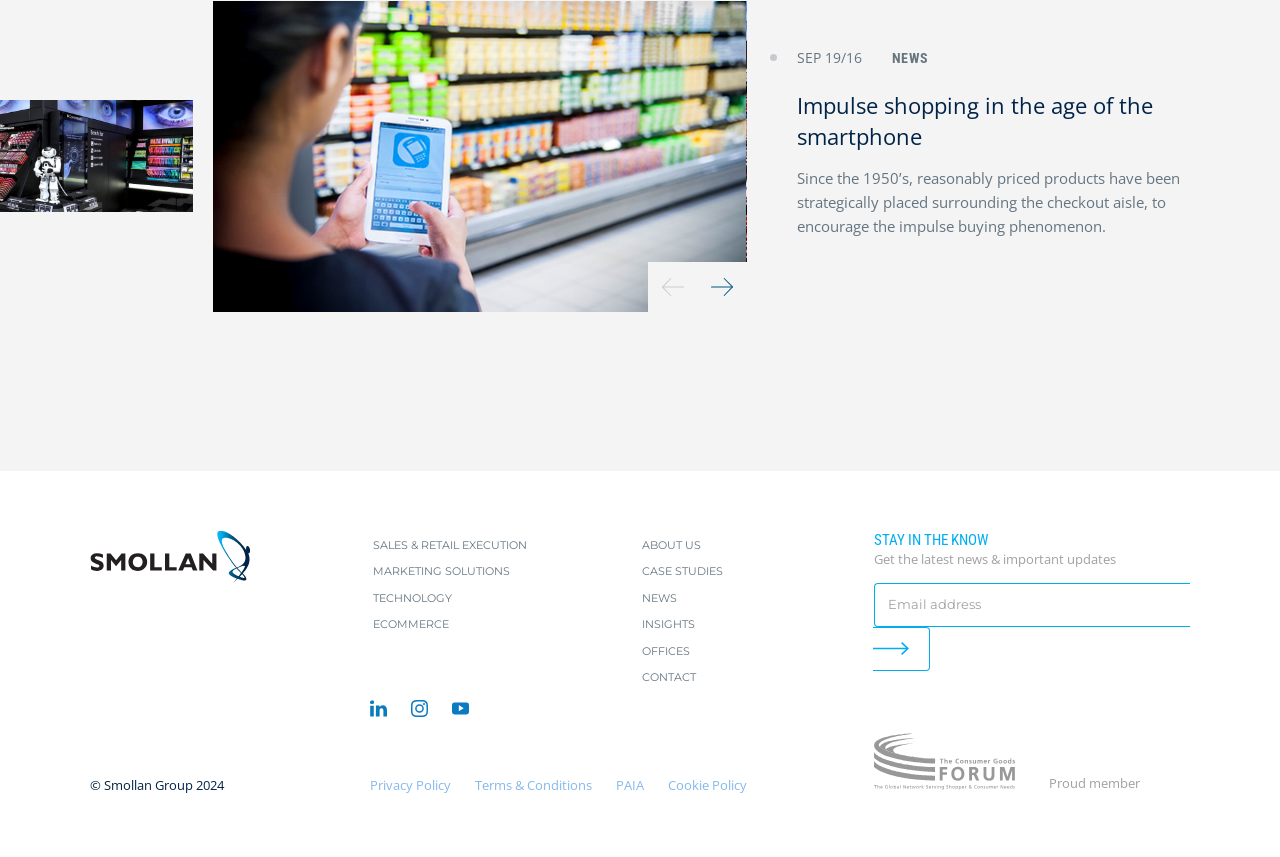Identify the bounding box coordinates of the clickable region to carry out the given instruction: "Read the article 'Impulse shopping in the age of the smartphone'".

[0.622, 0.105, 0.901, 0.177]